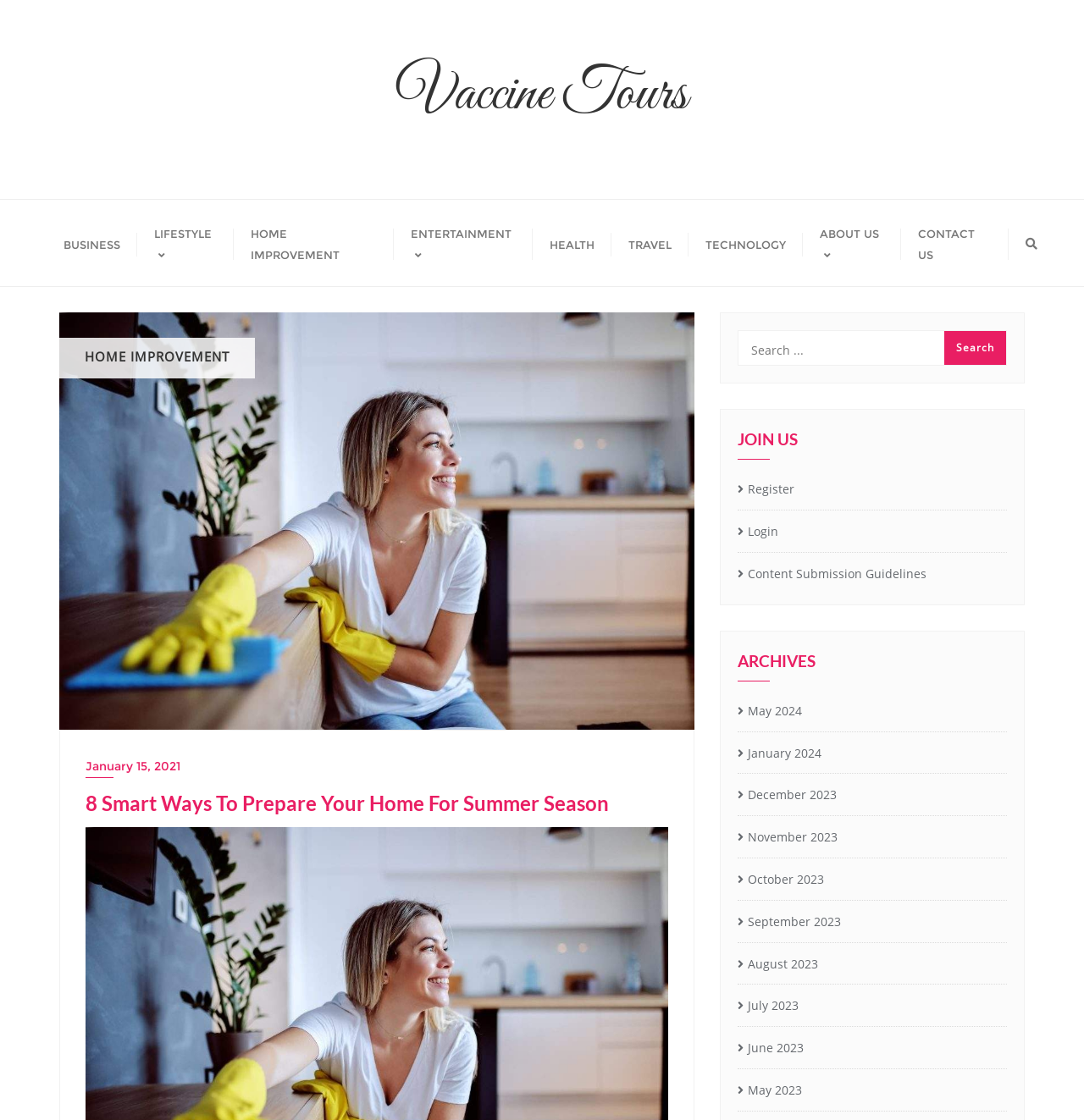Is there a search bar on the webpage?
Using the information from the image, give a concise answer in one word or a short phrase.

Yes